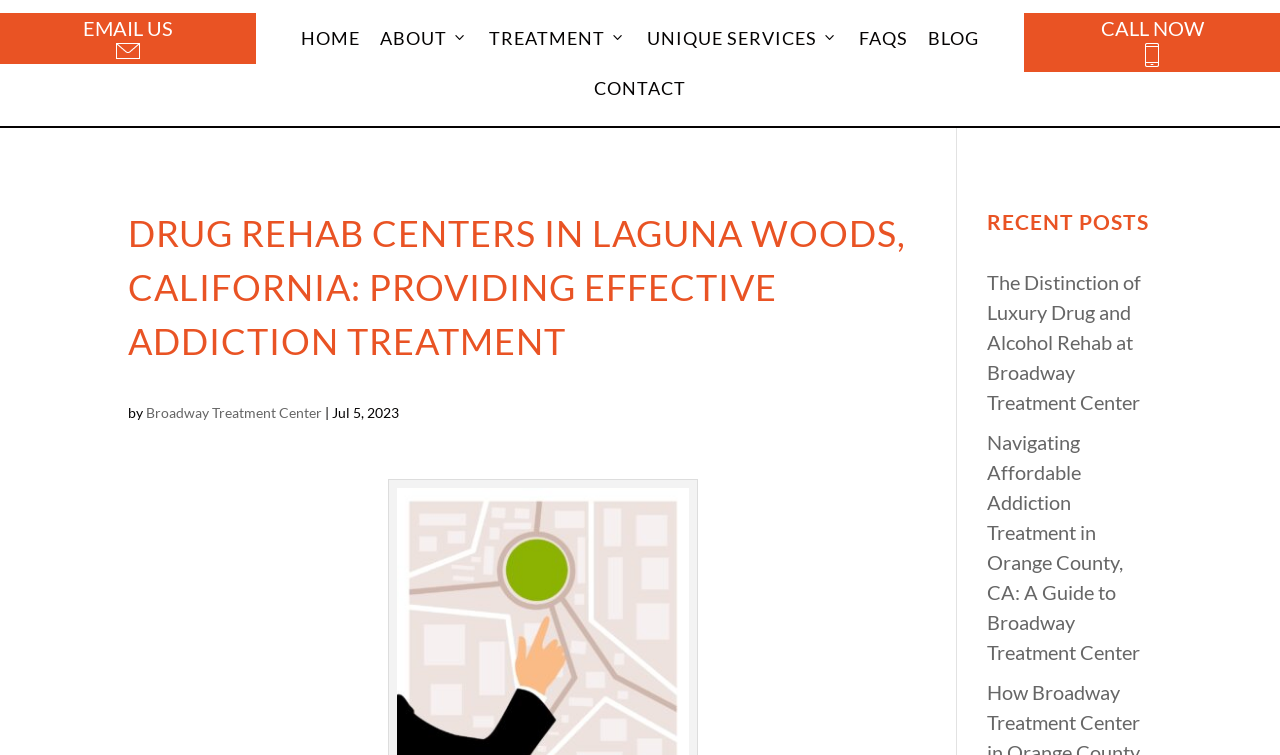Predict the bounding box coordinates of the area that should be clicked to accomplish the following instruction: "View recent posts". The bounding box coordinates should consist of four float numbers between 0 and 1, i.e., [left, top, right, bottom].

[0.771, 0.272, 0.9, 0.327]